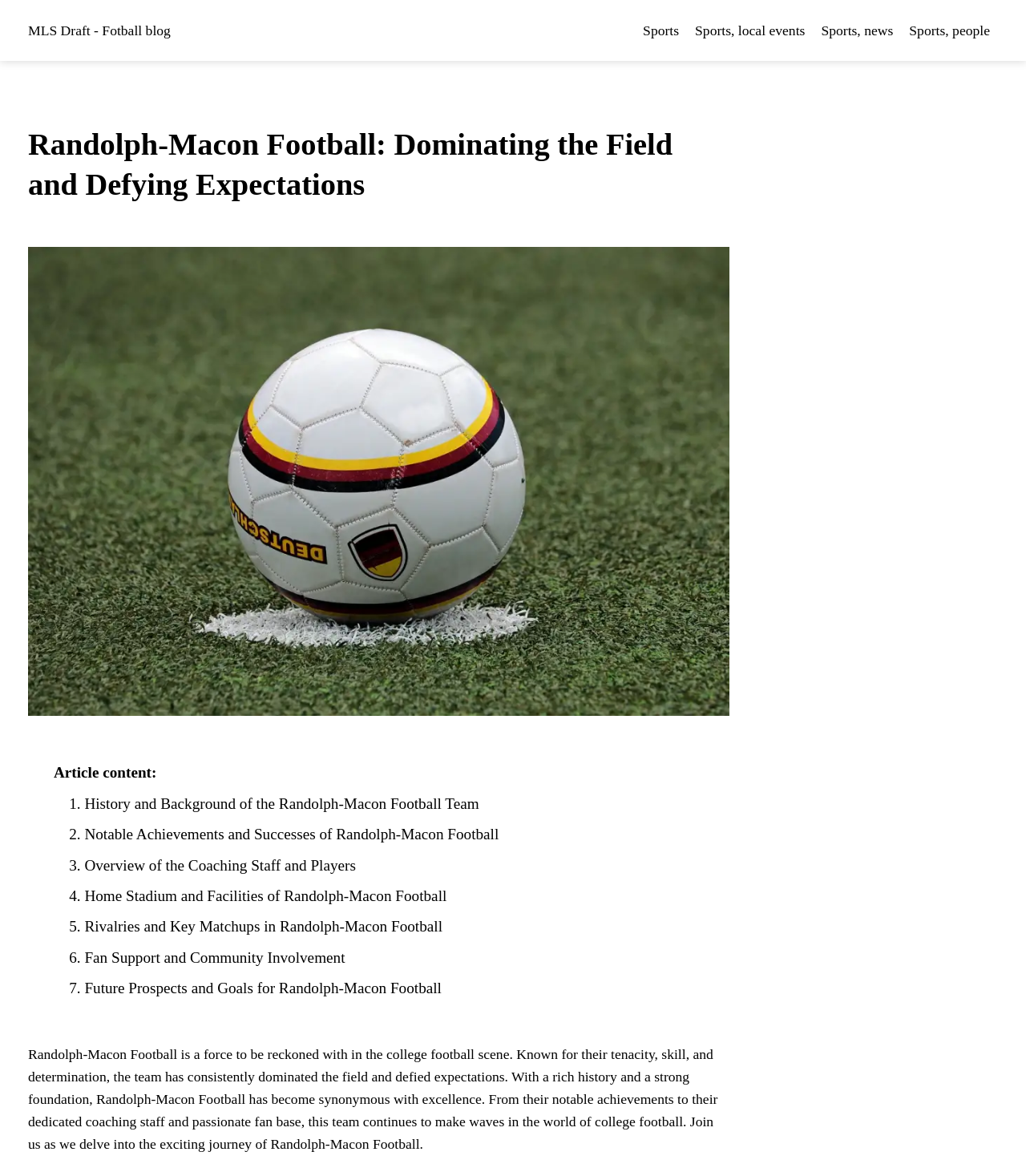Extract the main heading text from the webpage.

Randolph-Macon Football: Dominating the Field and Defying Expectations